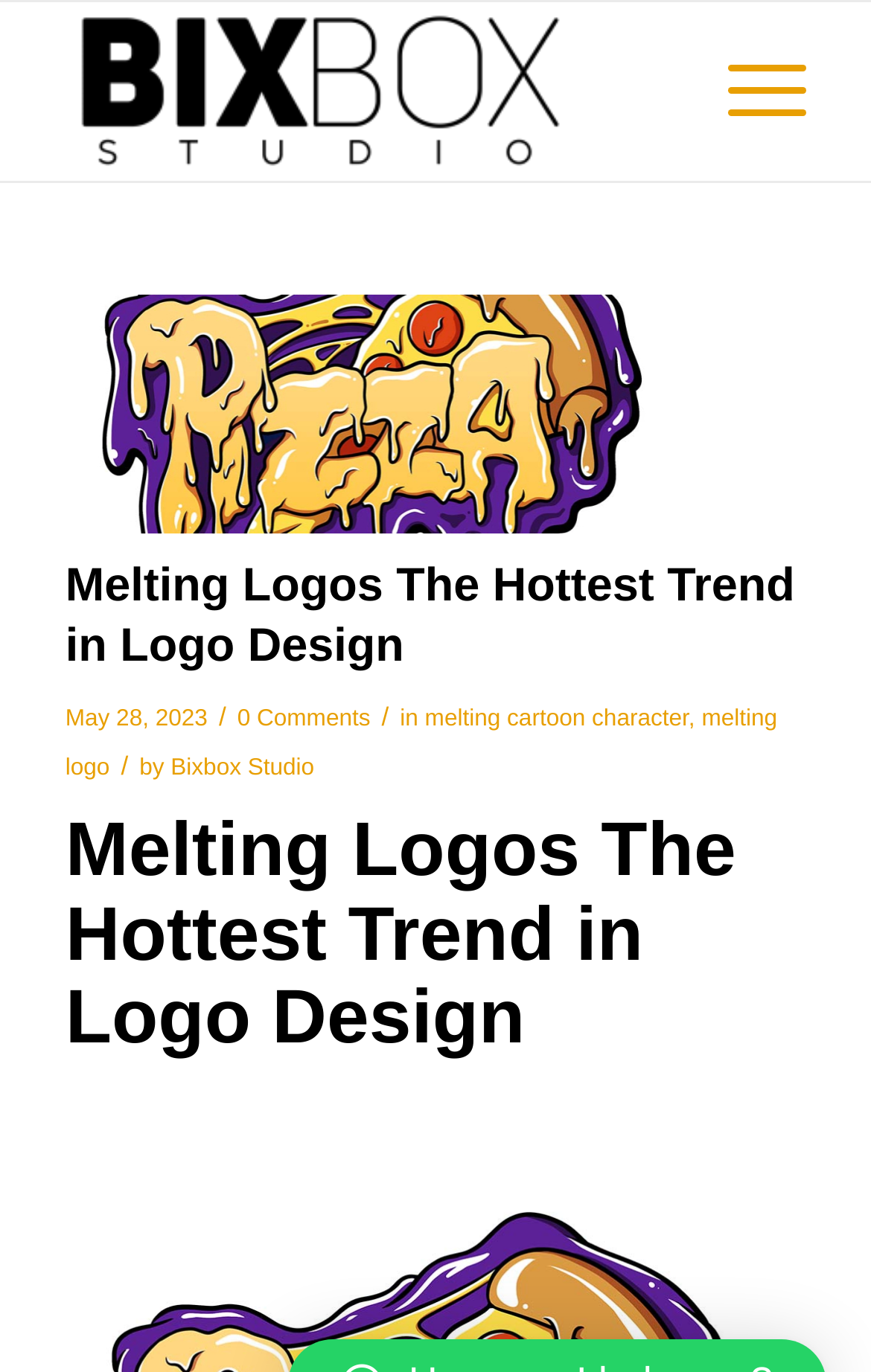Provide a comprehensive caption for the webpage.

The webpage is about the trend of melting logos in logo design. At the top left, there is a logo of "Bixbox Studio" with a link to the studio's website. Next to it, on the top right, there is a "Menu" link. 

Below the logo, there is a header section that spans across the page. The main title "Melting Logos The Hottest Trend in Logo Design" is prominently displayed in the center of this section. The title is accompanied by the date "May 28, 2023" on the left and a link to "0 Comments" on the right. 

Further down, there are links to related topics, including "melting cartoon character", "melting logo", and the author "Bixbox Studio". These links are separated by commas and forward slashes, indicating a categorization or tagging system.

The main content of the webpage is likely to be an article or blog post about the trend of melting logos, as hinted by the title and the links to related topics.